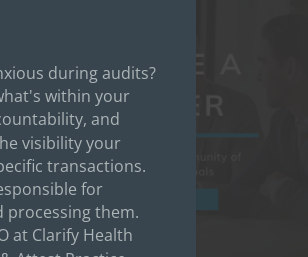Please answer the following question using a single word or phrase: 
What is the purpose of the image?

To highlight the importance of accountability